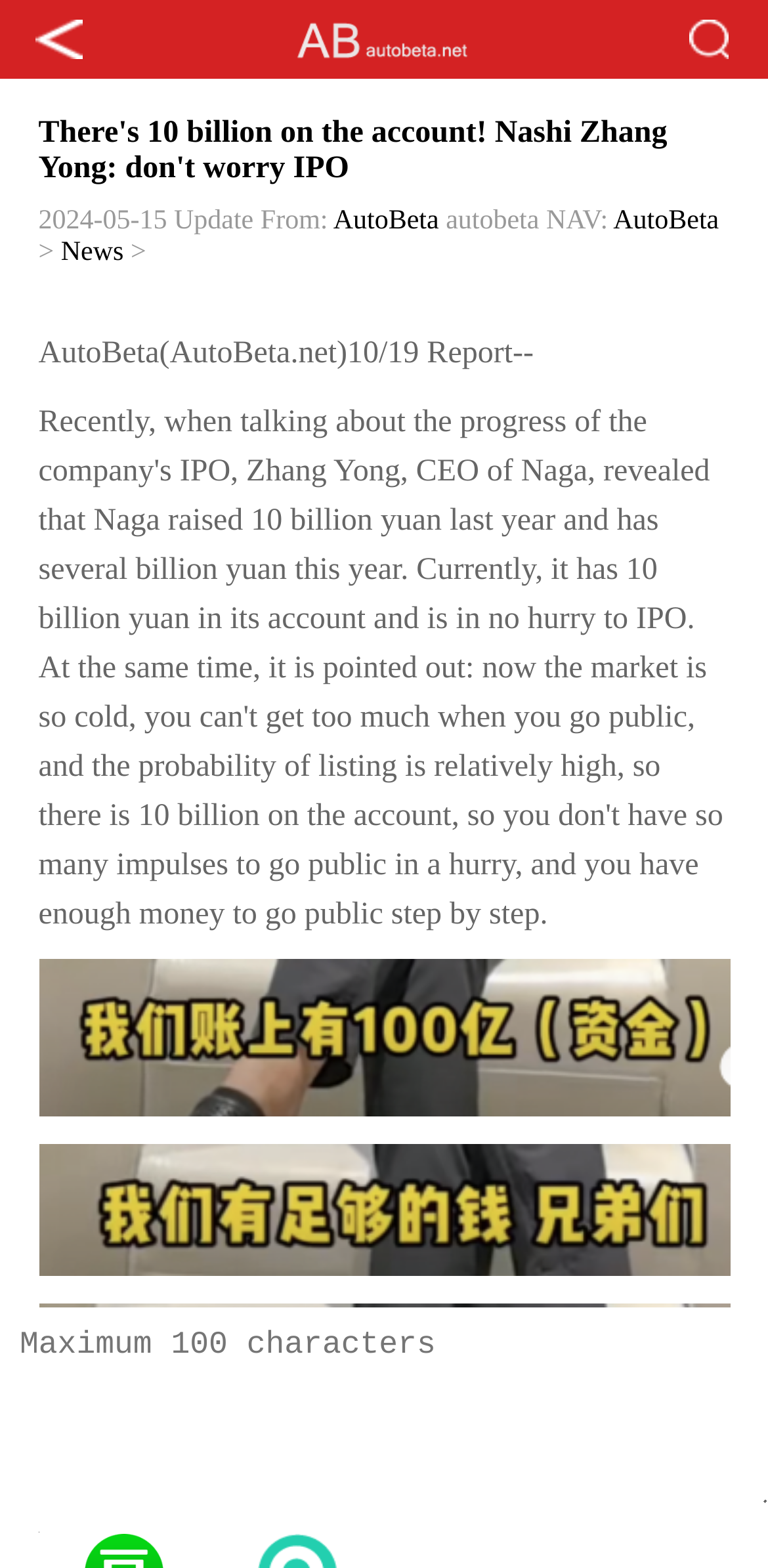Please find the bounding box coordinates of the element that you should click to achieve the following instruction: "Click on RS-485 link". The coordinates should be presented as four float numbers between 0 and 1: [left, top, right, bottom].

None